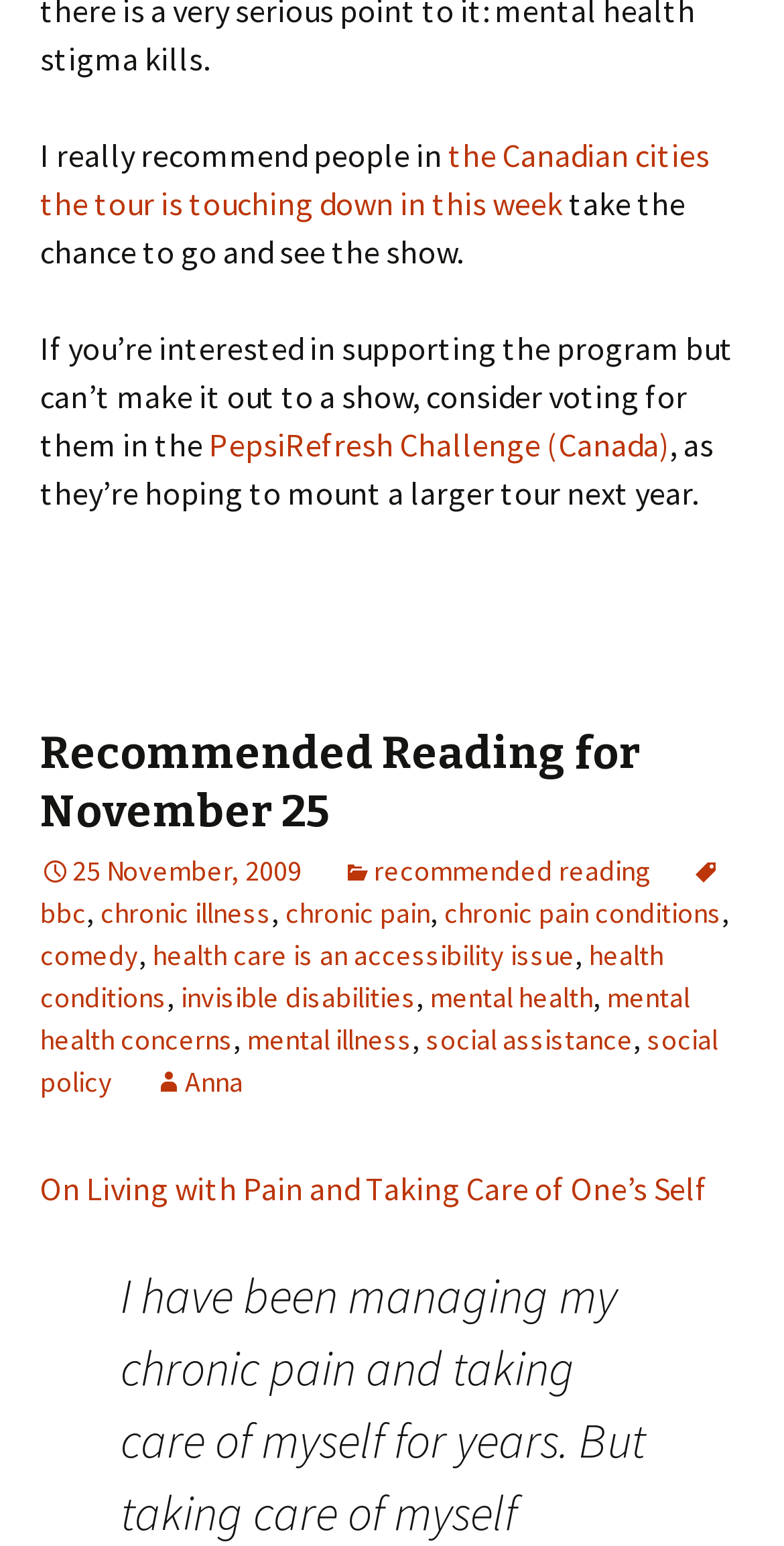Provide the bounding box coordinates of the section that needs to be clicked to accomplish the following instruction: "learn more about mental health concerns."

[0.051, 0.634, 0.879, 0.684]